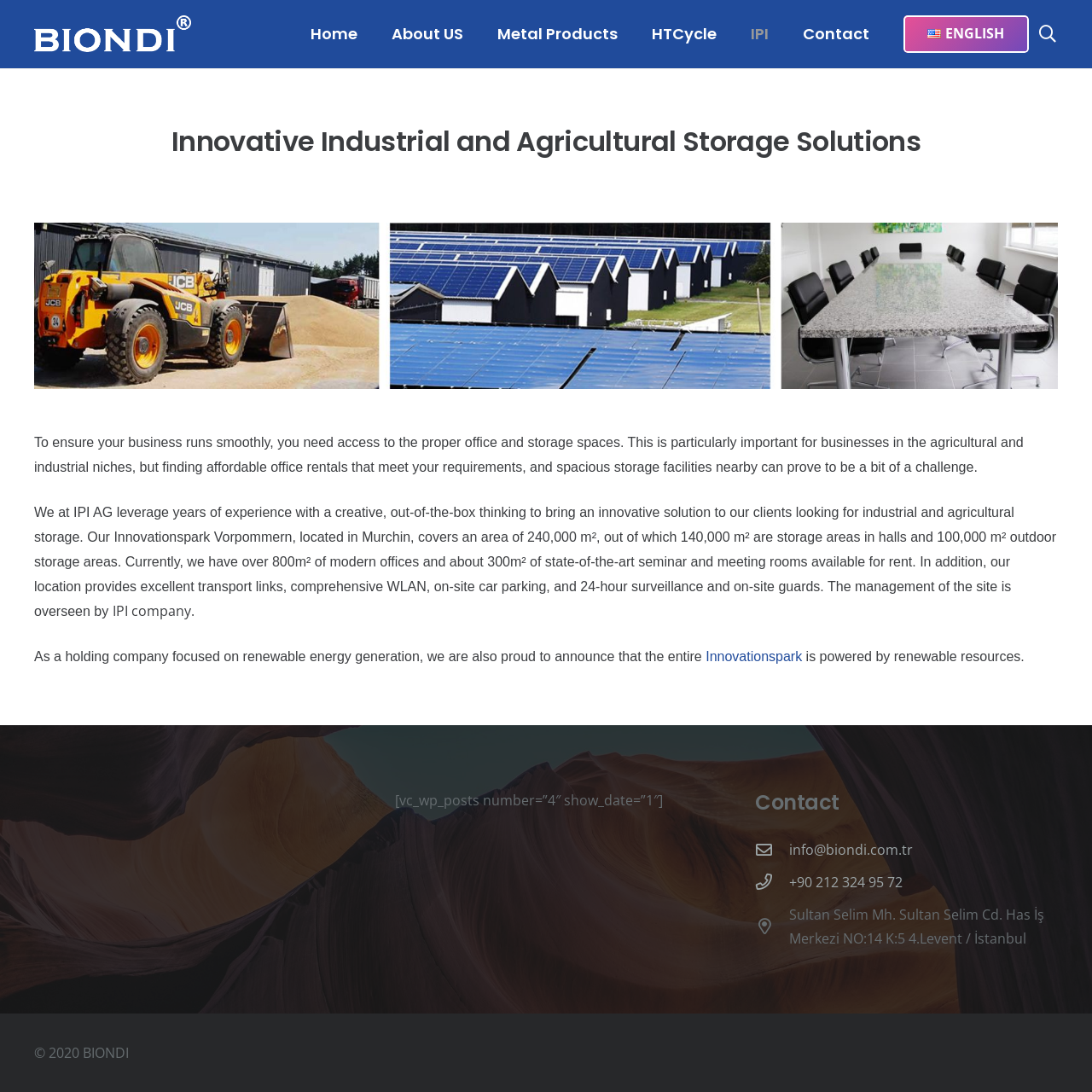What is the location of Innovationspark Vorpommern?
Please describe in detail the information shown in the image to answer the question.

Based on the webpage content, Innovationspark Vorpommern is located in Murchin, as mentioned in the paragraph that describes the facilities at Innovationspark Vorpommern.